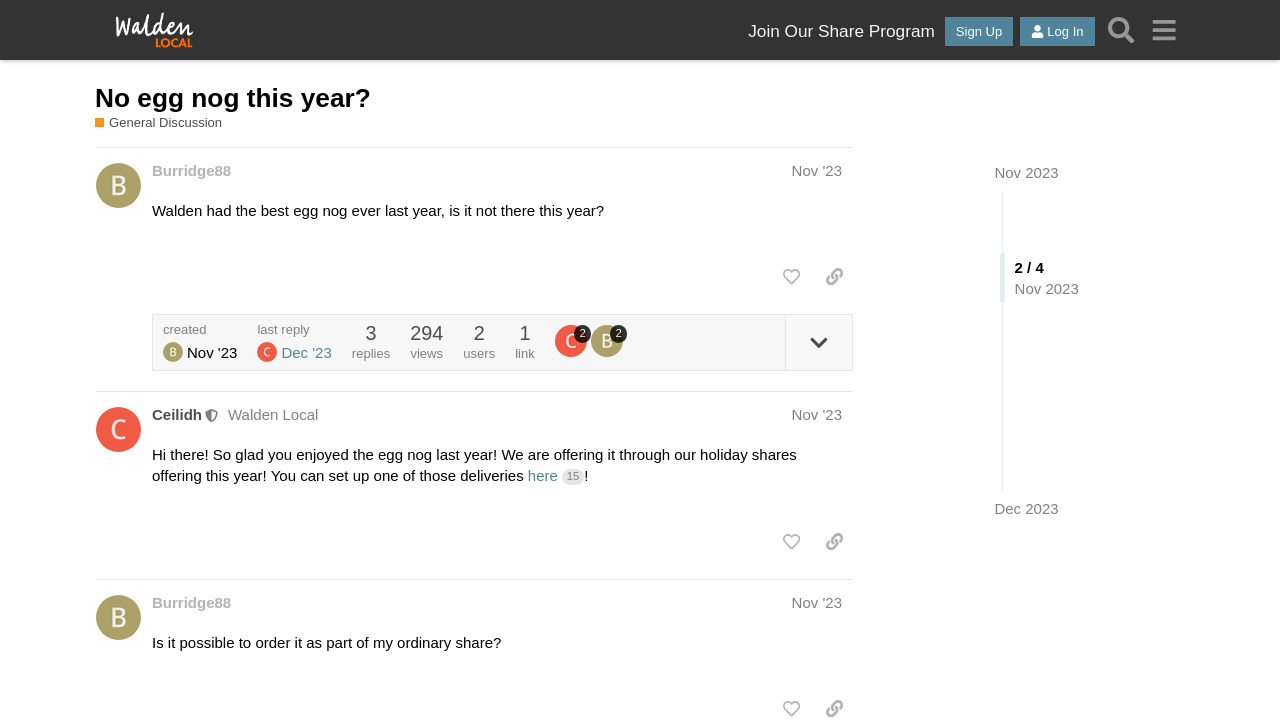Using the provided element description "Log In", determine the bounding box coordinates of the UI element.

[0.797, 0.023, 0.855, 0.063]